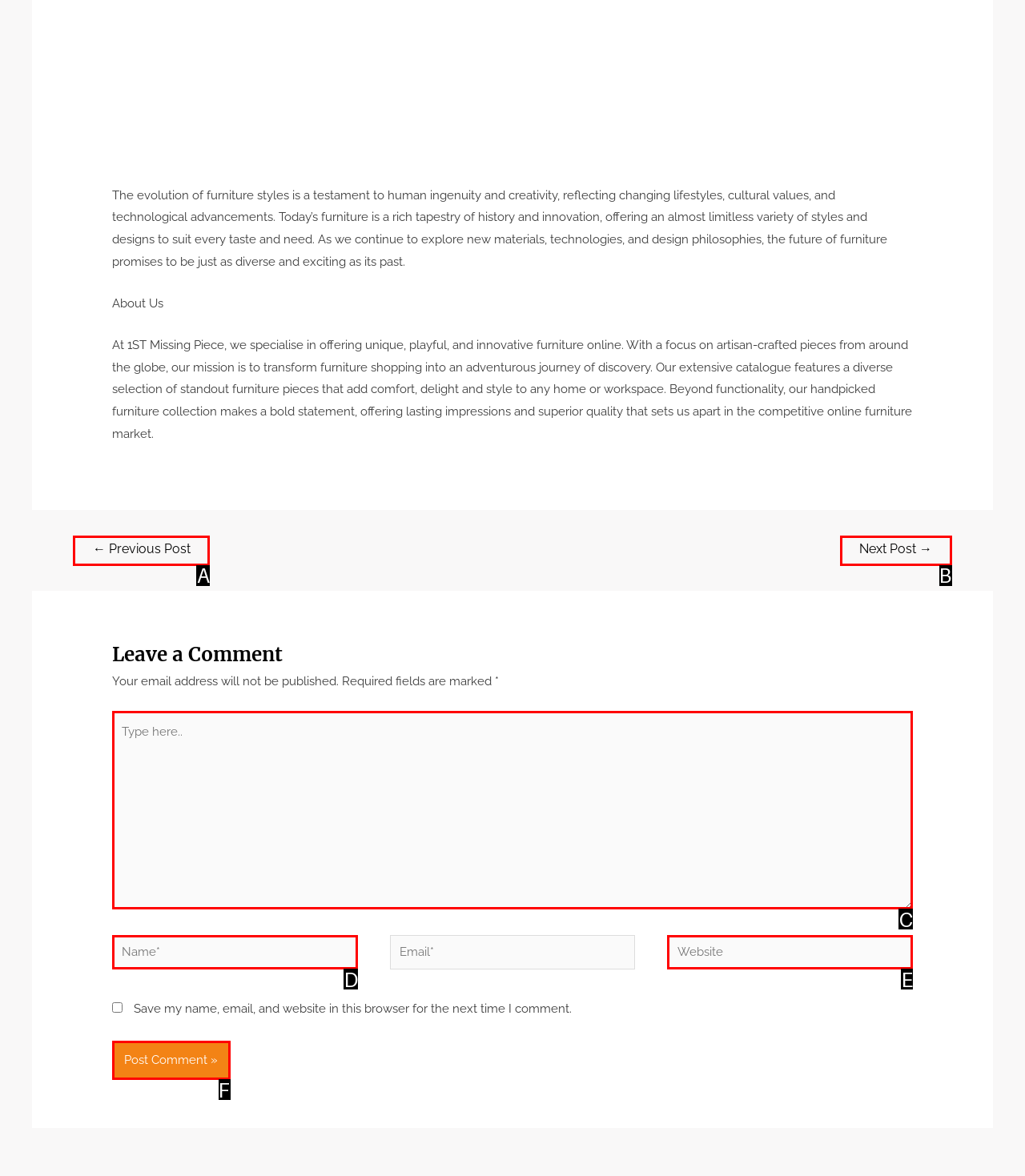Identify the HTML element that corresponds to the following description: Next Post → Provide the letter of the best matching option.

B